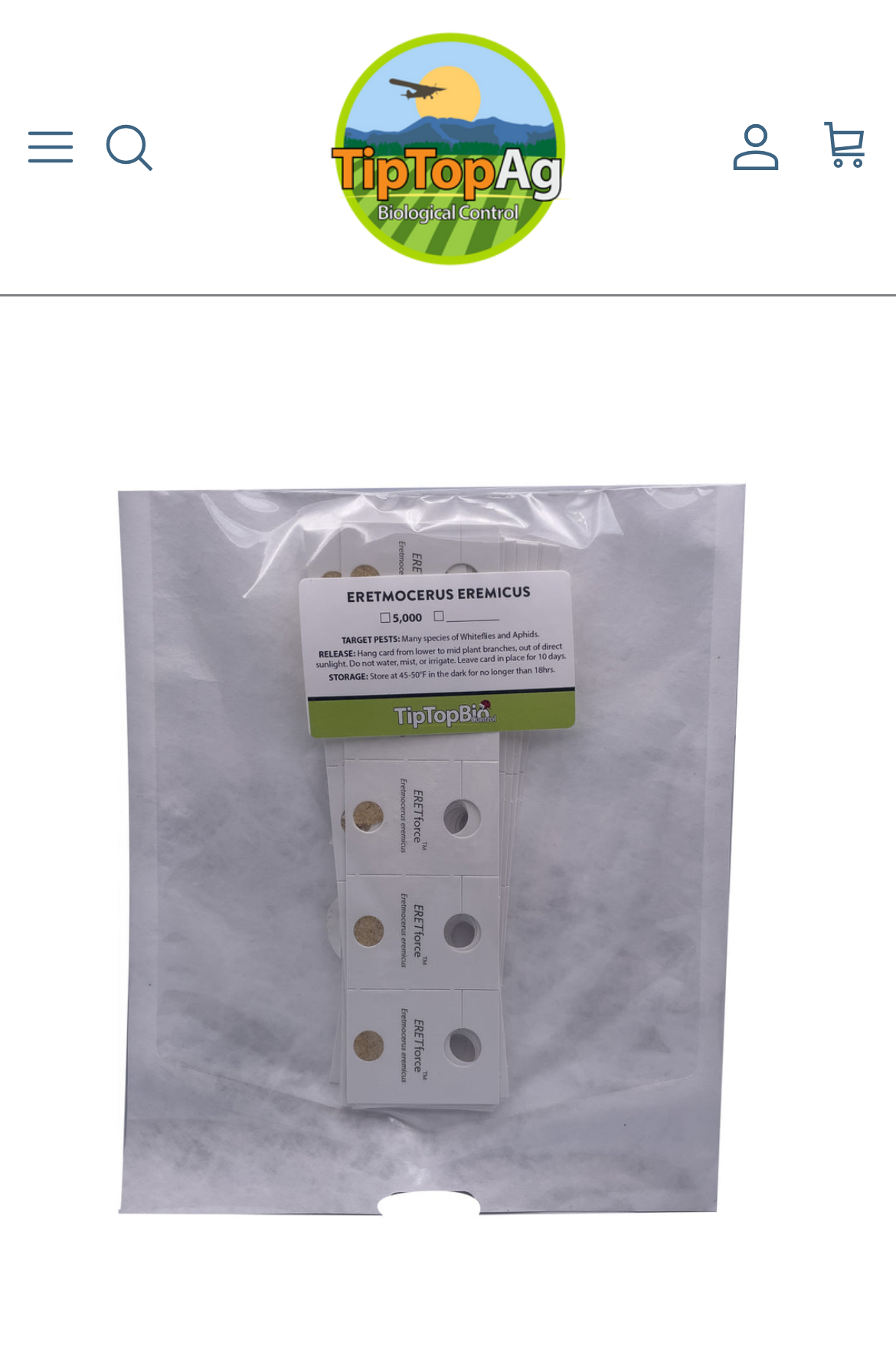Extract the heading text from the webpage.

Eretmocerus eremicus - Whitefly Control